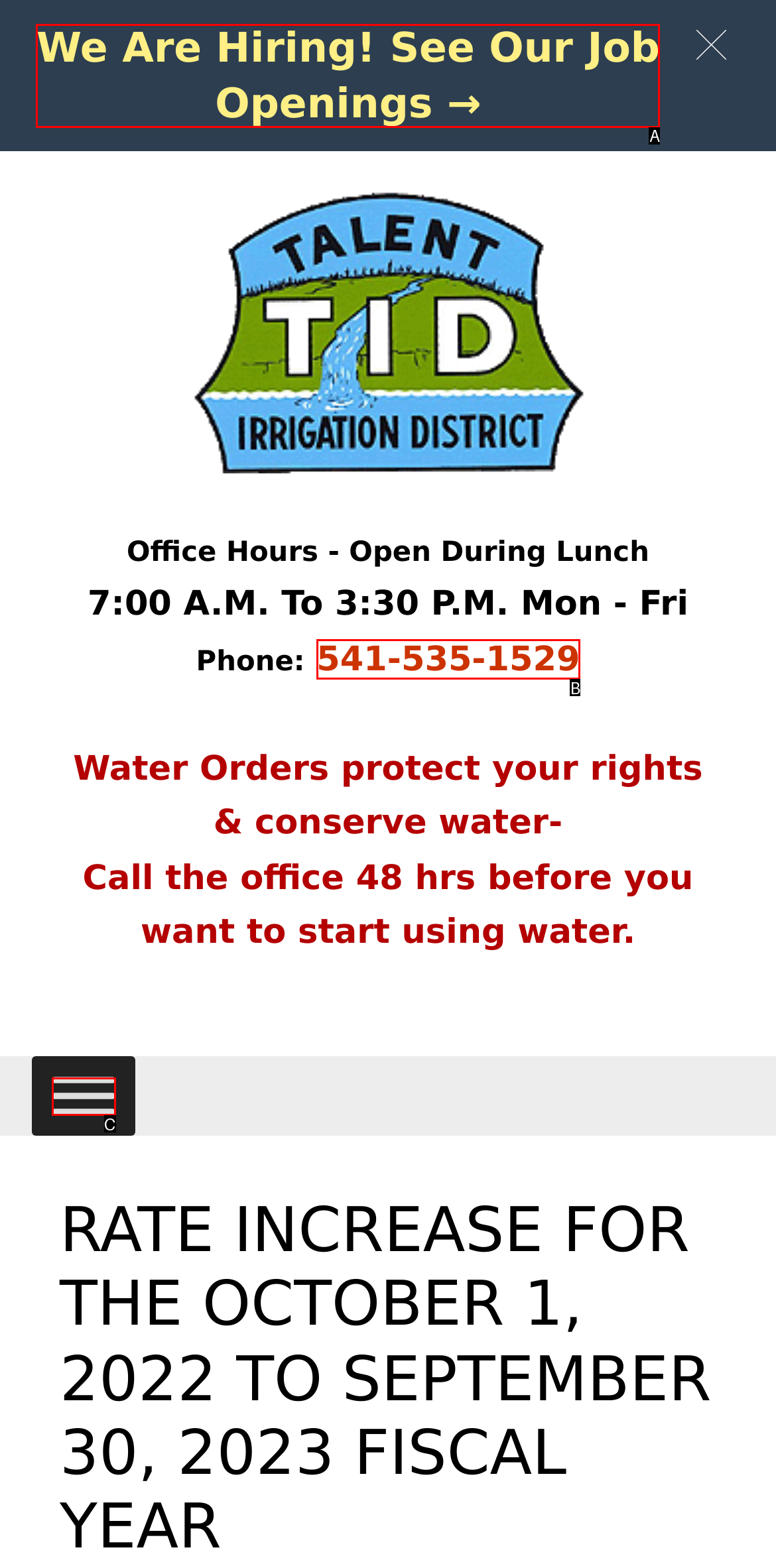Point out the HTML element that matches the following description: aria-label="Toggle Menu"
Answer with the letter from the provided choices.

C